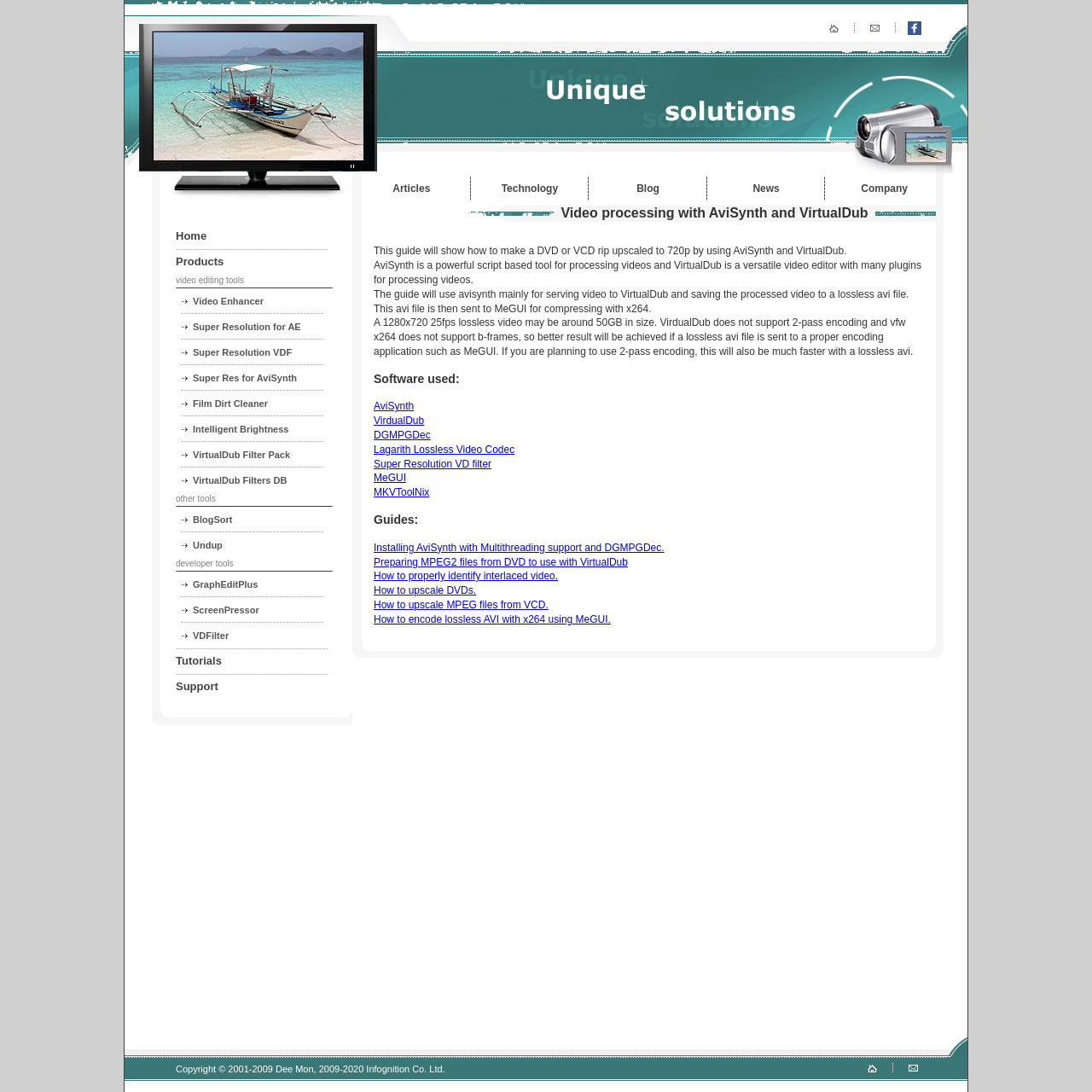Determine the bounding box coordinates for the HTML element described here: "Intelligent Brightness".

[0.161, 0.381, 0.311, 0.405]